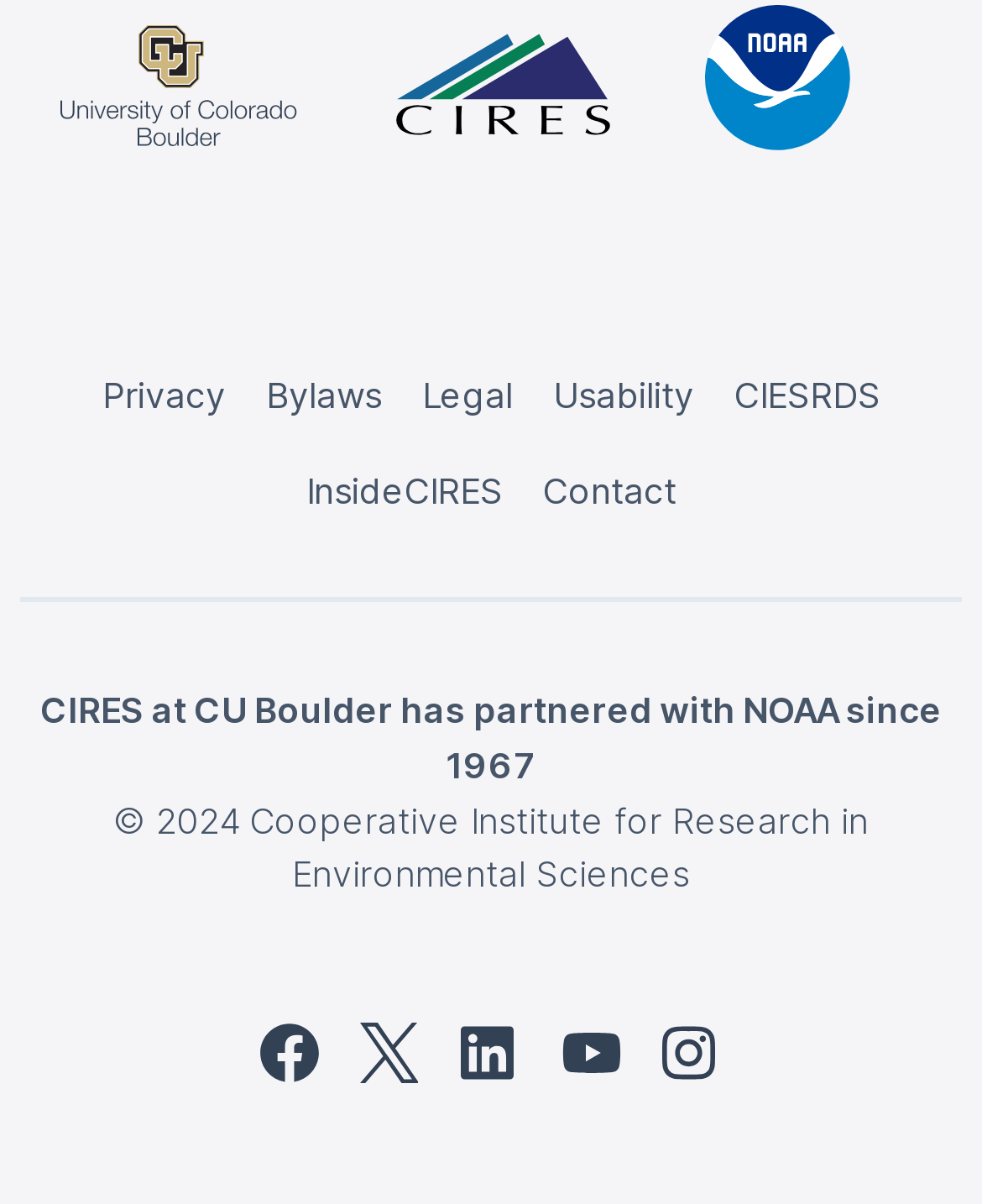Locate the bounding box coordinates of the clickable element to fulfill the following instruction: "Check the LinkedIn profile". Provide the coordinates as four float numbers between 0 and 1 in the format [left, top, right, bottom].

[0.469, 0.816, 0.531, 0.933]